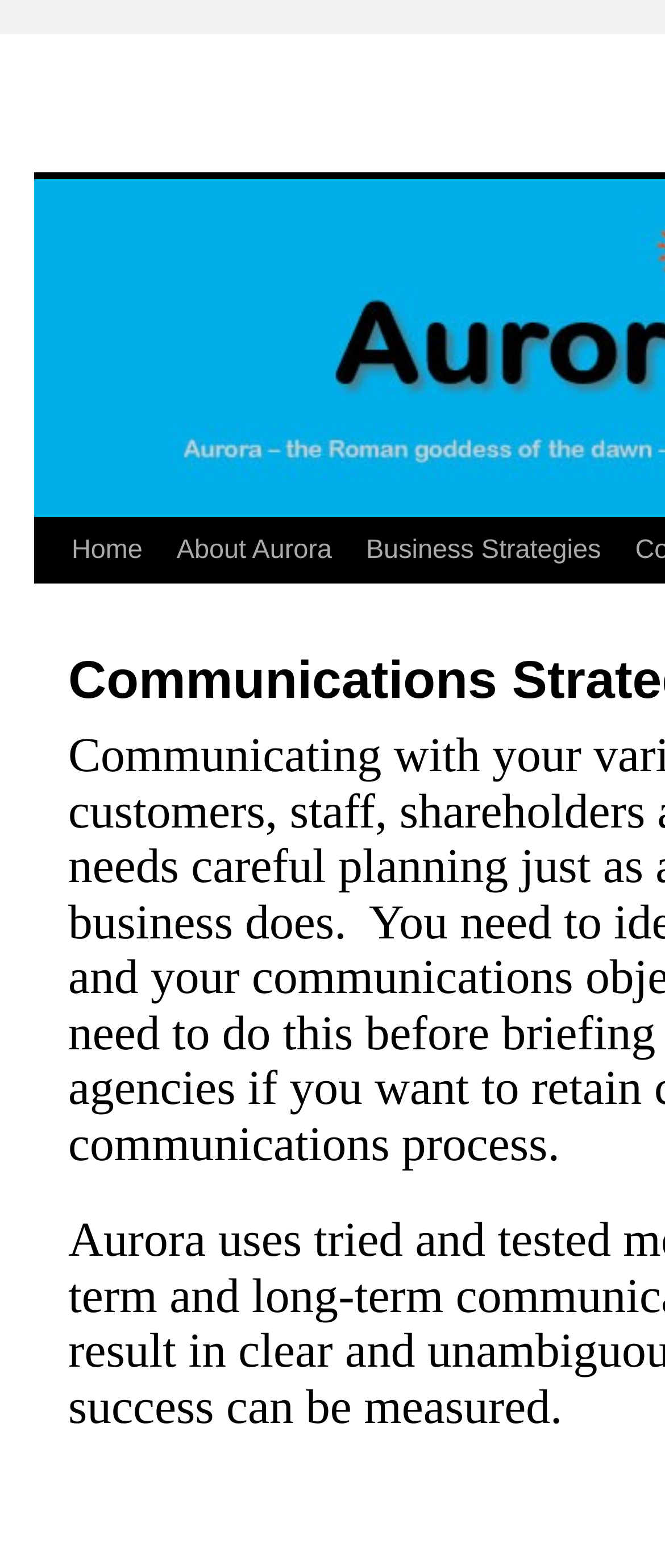Identify the bounding box for the UI element that is described as follows: "About Aurora".

[0.222, 0.331, 0.468, 0.413]